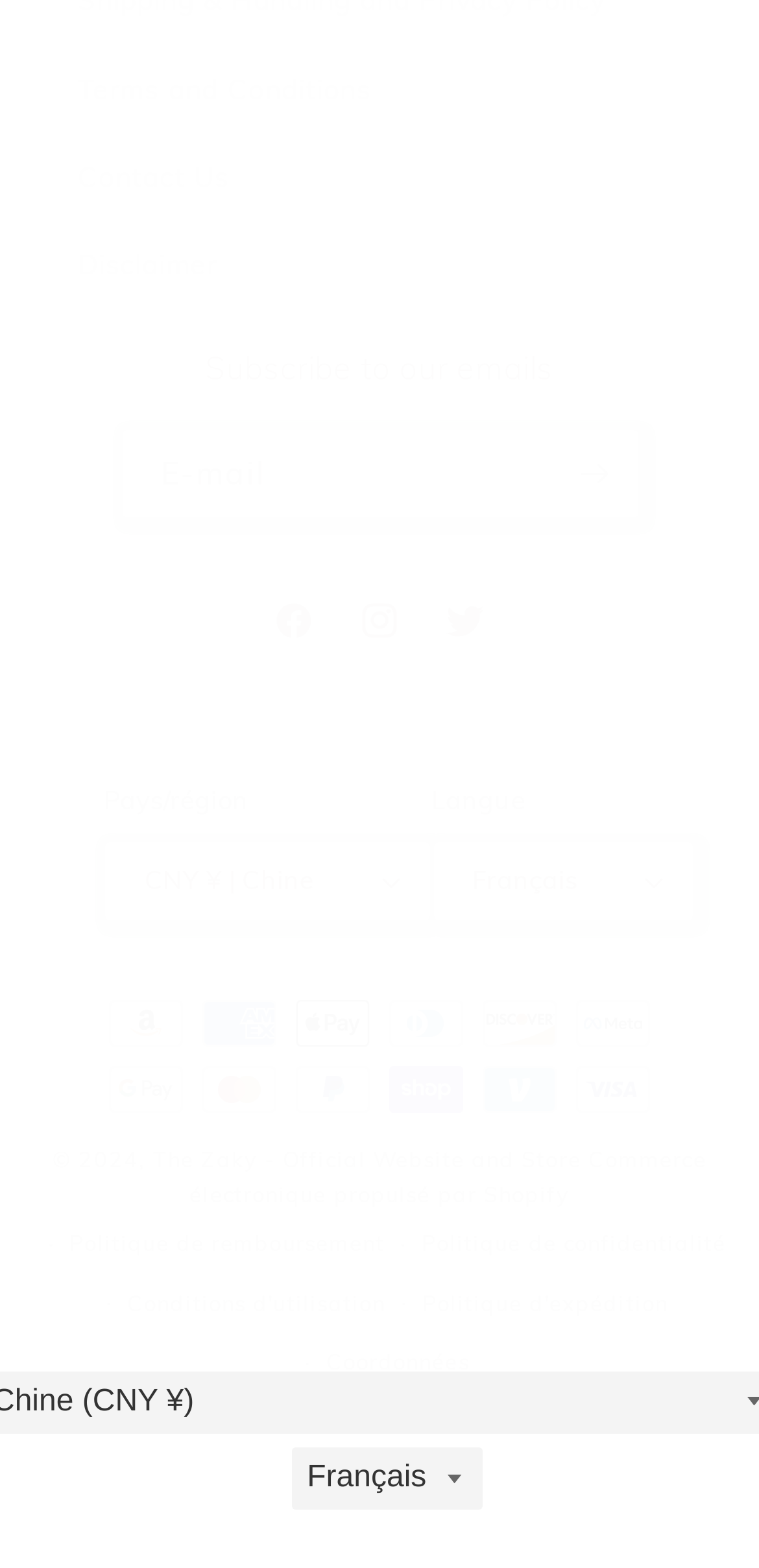Determine the bounding box coordinates of the region to click in order to accomplish the following instruction: "Subscribe to our emails". Provide the coordinates as four float numbers between 0 and 1, specifically [left, top, right, bottom].

[0.16, 0.274, 0.84, 0.33]